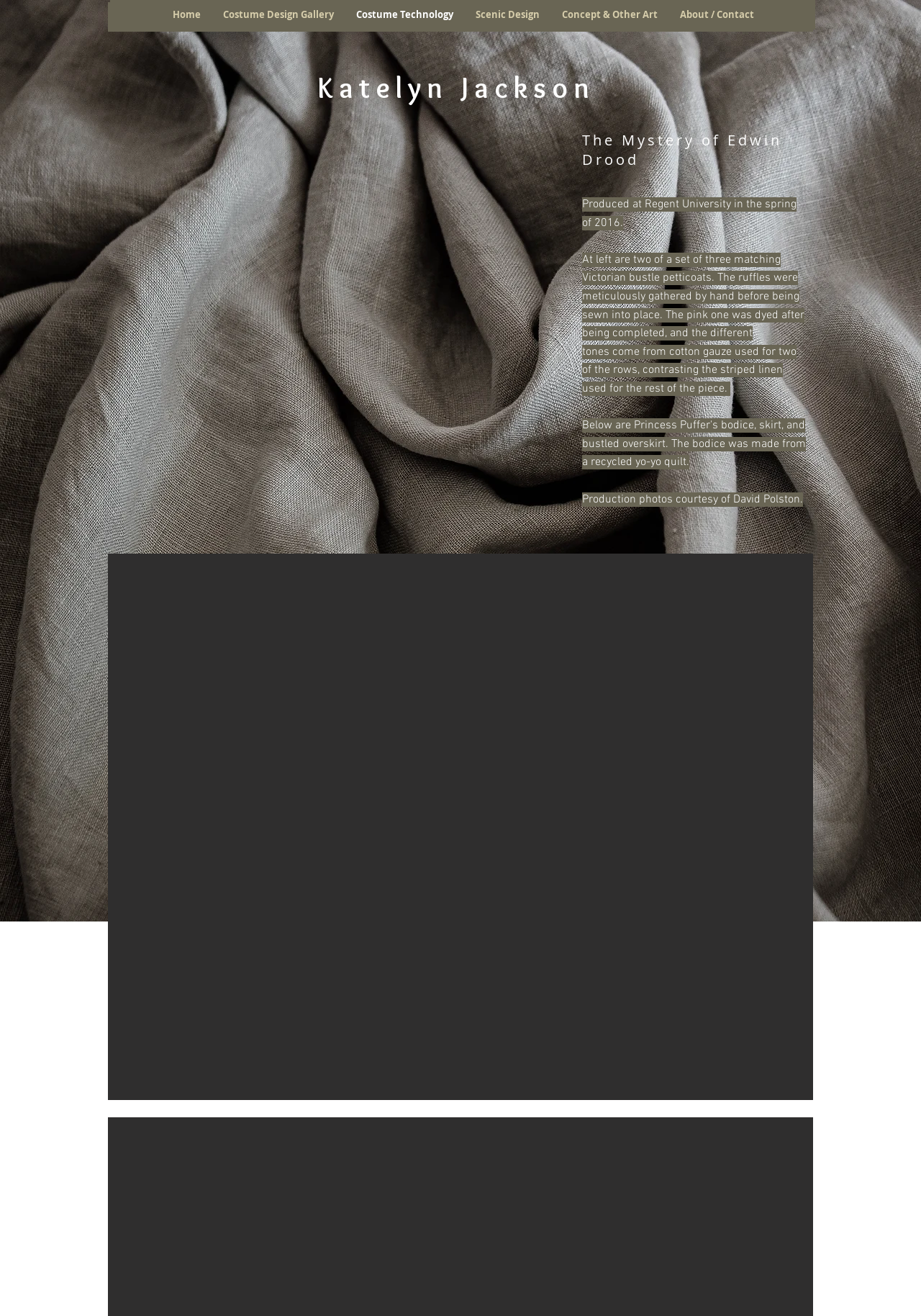Please provide the bounding box coordinates for the element that needs to be clicked to perform the following instruction: "view scenic design". The coordinates should be given as four float numbers between 0 and 1, i.e., [left, top, right, bottom].

[0.501, 0.002, 0.595, 0.024]